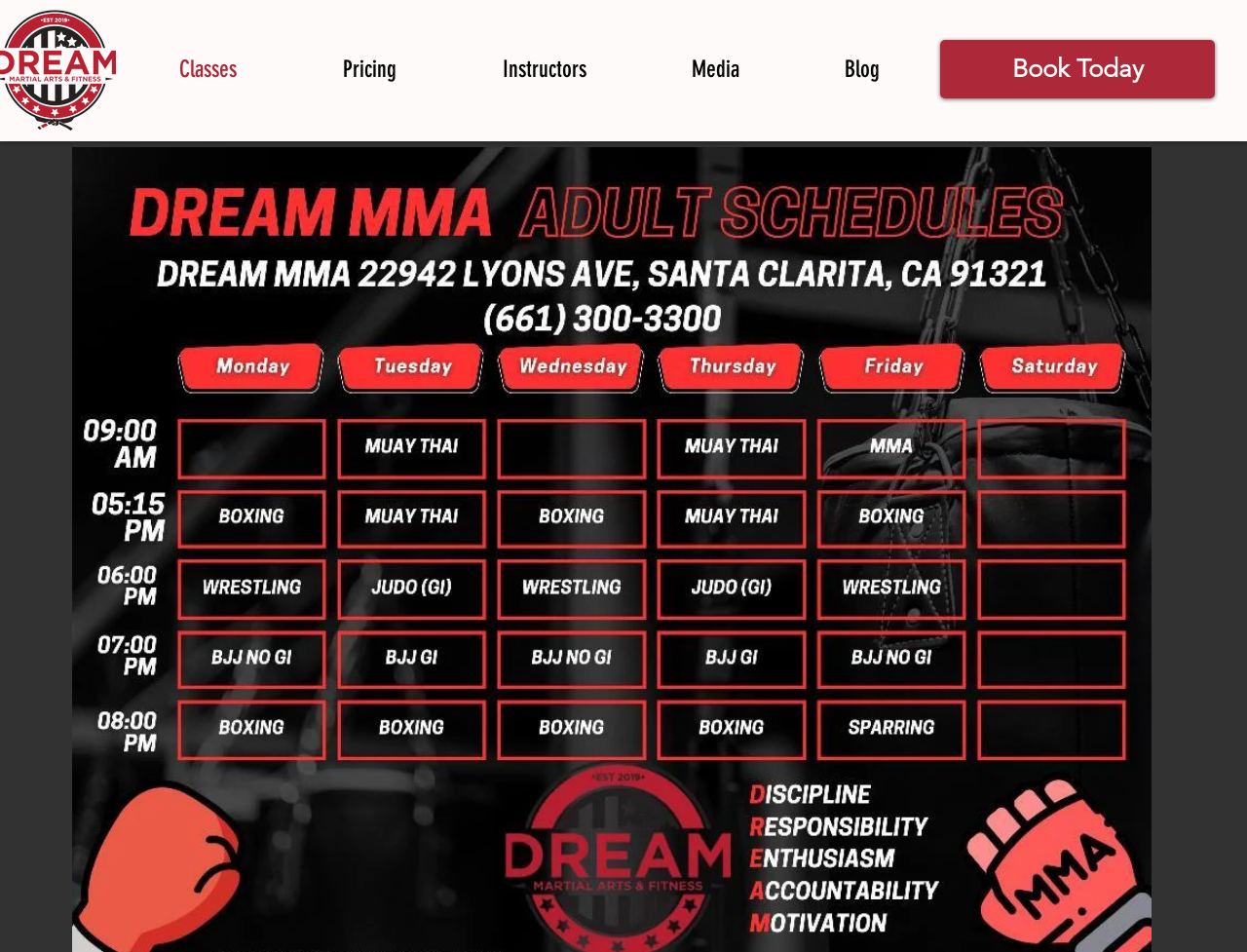Generate a comprehensive description of the webpage.

The webpage is about martial arts classes with Jeff Martin, specializing in Boxing, Muay Thai, and Jiu Jitsu, suitable for beginners aged 3 and above. 

At the top of the page, there is a navigation section labeled "Site" that contains five links: "Classes", "Pricing", "Instructors", "Media", and "Blog". These links are positioned horizontally, with "Classes" on the left and "Blog" on the right. 

Below the navigation section, there is a prominent call-to-action button "Book Today" located at the top right corner of the page.